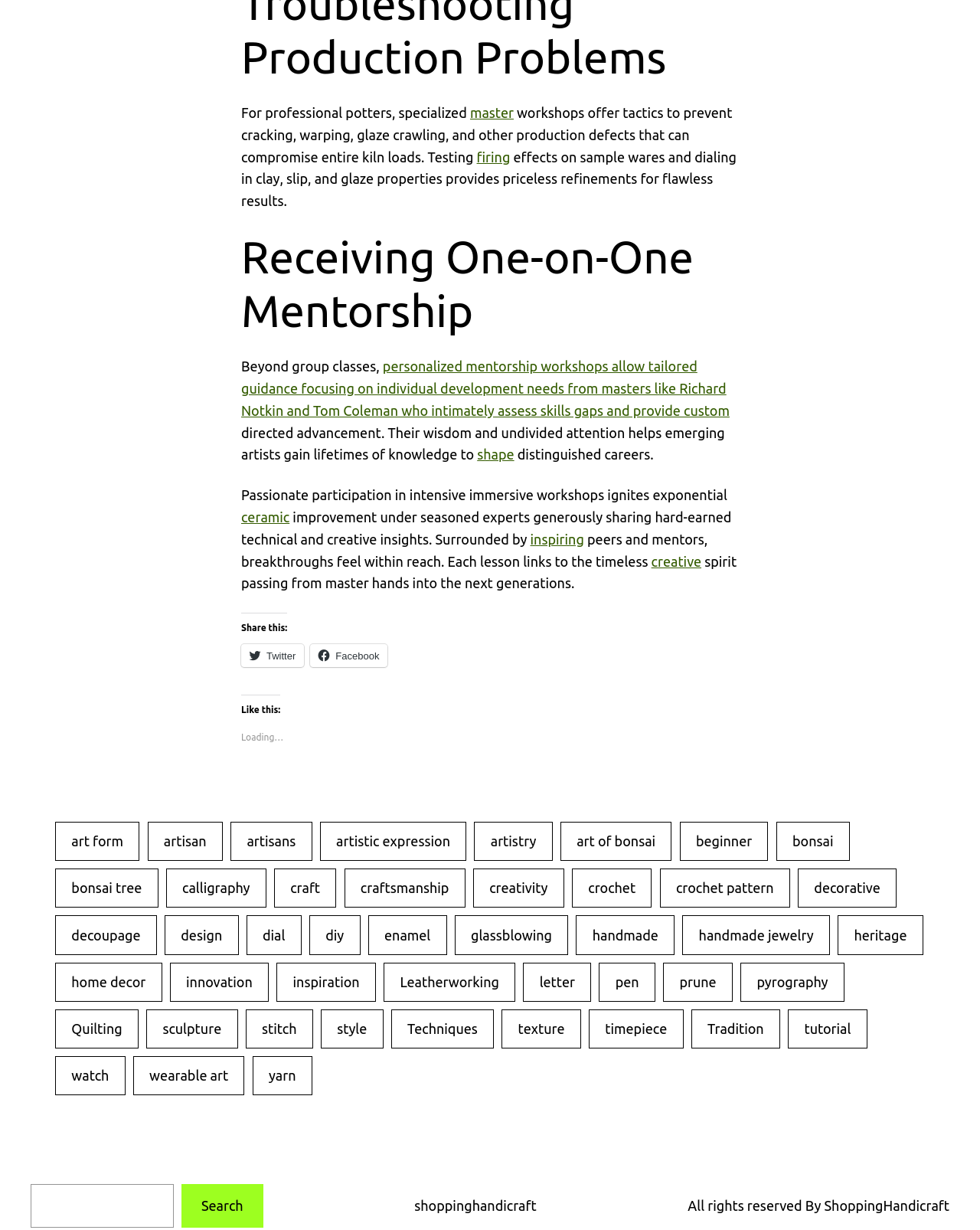Please identify the bounding box coordinates of the element that needs to be clicked to perform the following instruction: "Search for something".

[0.031, 0.962, 0.268, 0.998]